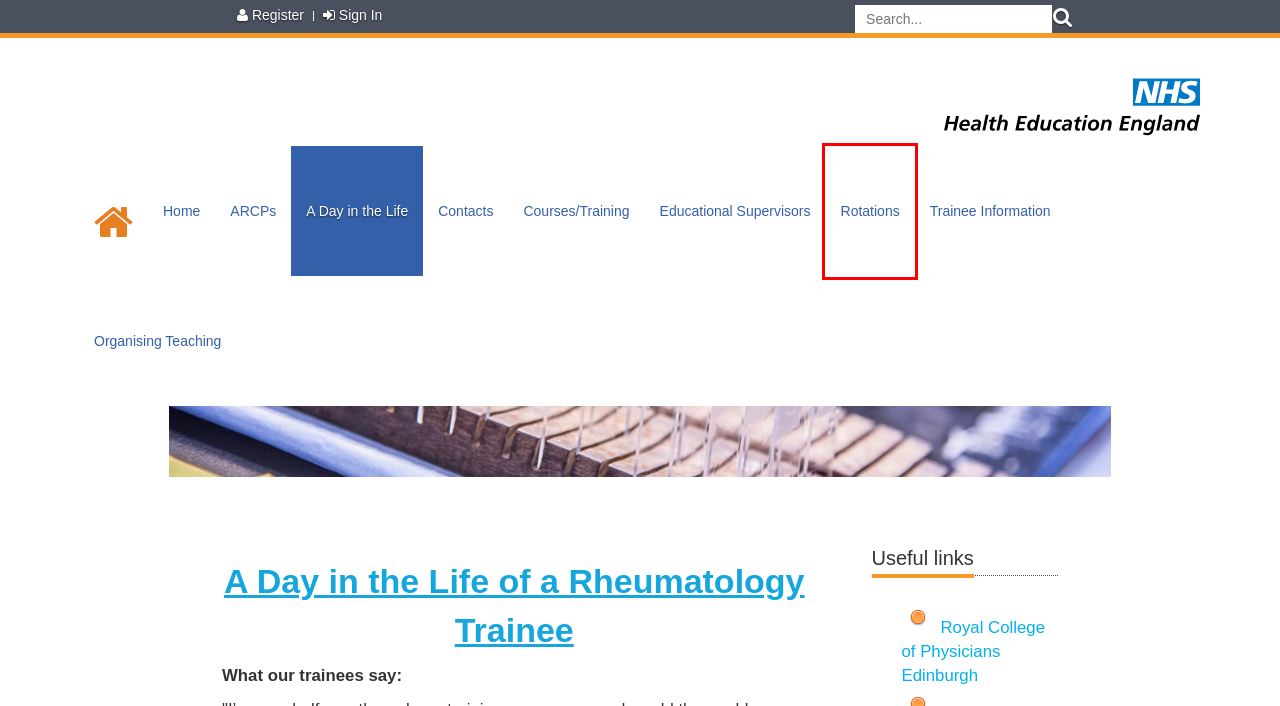Look at the screenshot of a webpage that includes a red bounding box around a UI element. Select the most appropriate webpage description that matches the page seen after clicking the highlighted element. Here are the candidates:
A. Educational Supervisors
B. Rheumatology > Trainee Information
C. User Log In
D. About Us
E. Organising Teaching
F. HEE NE > Policies  > Education and Training Policies
G. Royal College of Physicians of Edinburgh | Educating doctors, improving care
H. Rheumatology > Rotations

H